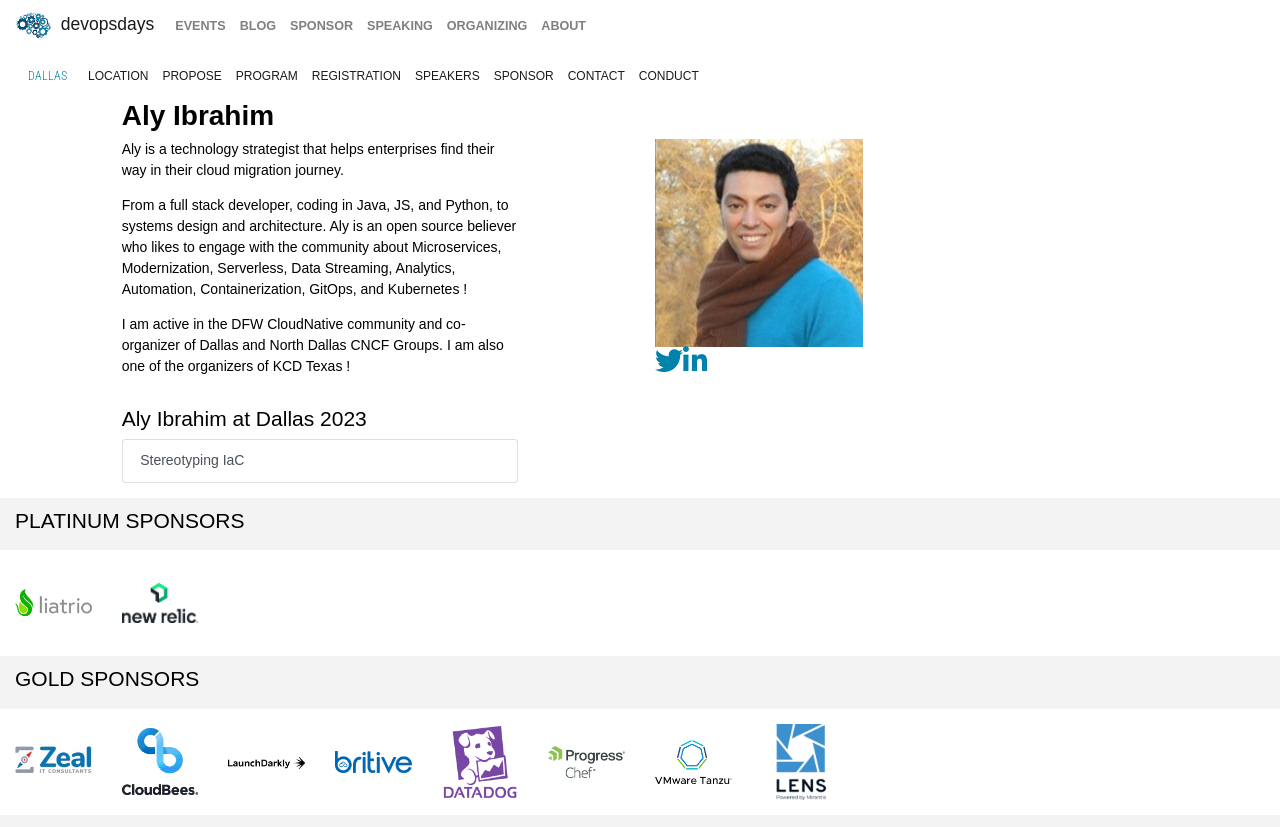Please identify the bounding box coordinates of the area I need to click to accomplish the following instruction: "Check out the PLATINUM SPONSORS".

[0.012, 0.614, 0.988, 0.644]